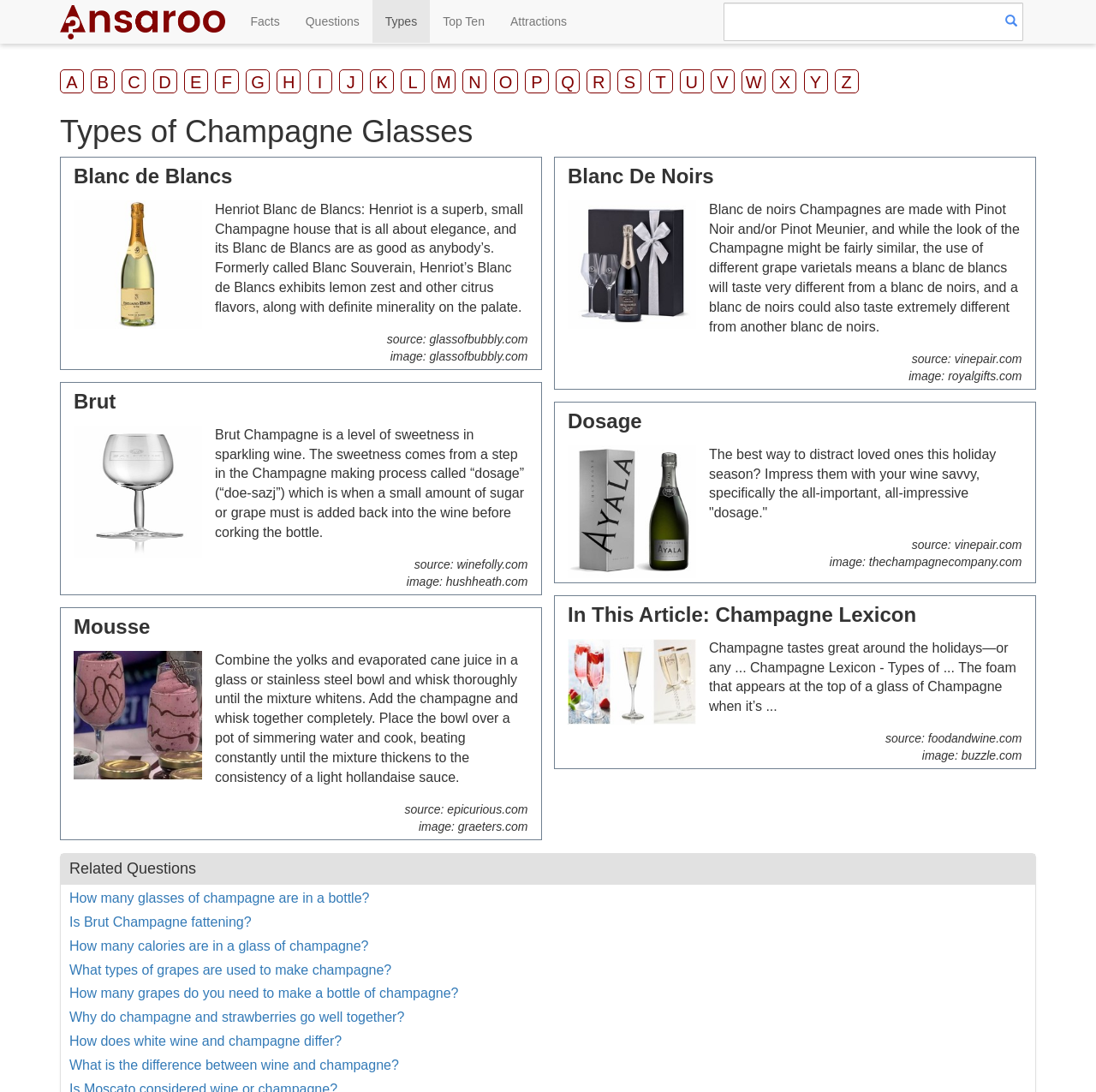Give an extensive and precise description of the webpage.

The webpage is about "Types of Champagne Glasses" and provides information on various types of champagne, their characteristics, and related topics. 

At the top of the page, there are several links to different sections, including "Facts", "Questions", "Types", "Top Ten", and "Attractions". Below these links, there is a search bar and a button. 

On the left side of the page, there is an alphabetical list of links, from "A" to "Z", which may be a navigation menu or a list of related topics.

The main content of the page is divided into sections, each describing a type of champagne. The sections are headed by a title, accompanied by an image, and followed by a descriptive text. The types of champagne described include "Blanc de Blancs", "Blanc De Noirs", "Brut", "Dosage", and others. Each section provides information on the characteristics, taste, and production process of the respective type of champagne.

Some sections also include quotes or excerpts from other sources, with links to the original articles. Additionally, there are images and links to related topics, such as wine-making processes and champagne-related accessories.

At the bottom of the page, there is a section titled "Related Questions", which includes links to questions related to champagne, such as "How many glasses of champagne are in a bottle?"